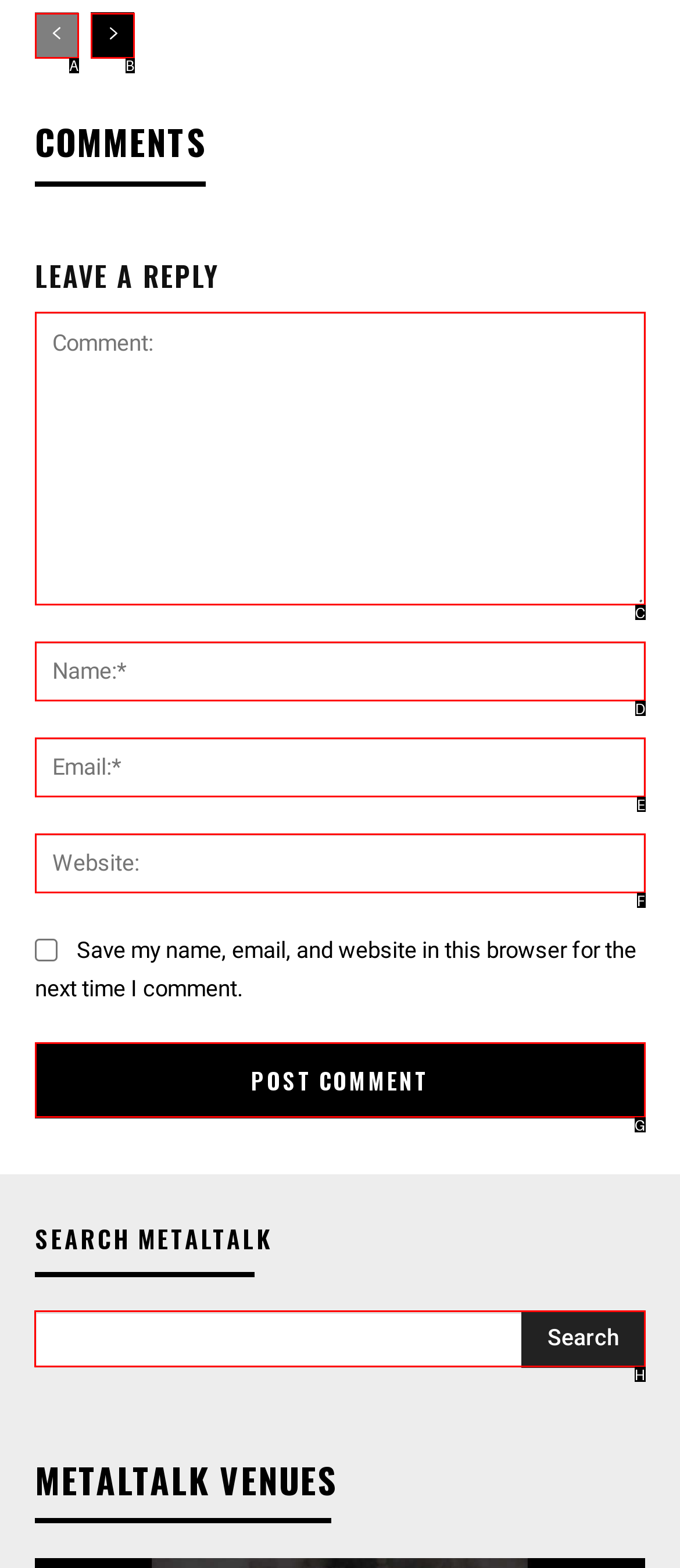Point out the letter of the HTML element you should click on to execute the task: search Metaltalk
Reply with the letter from the given options.

H